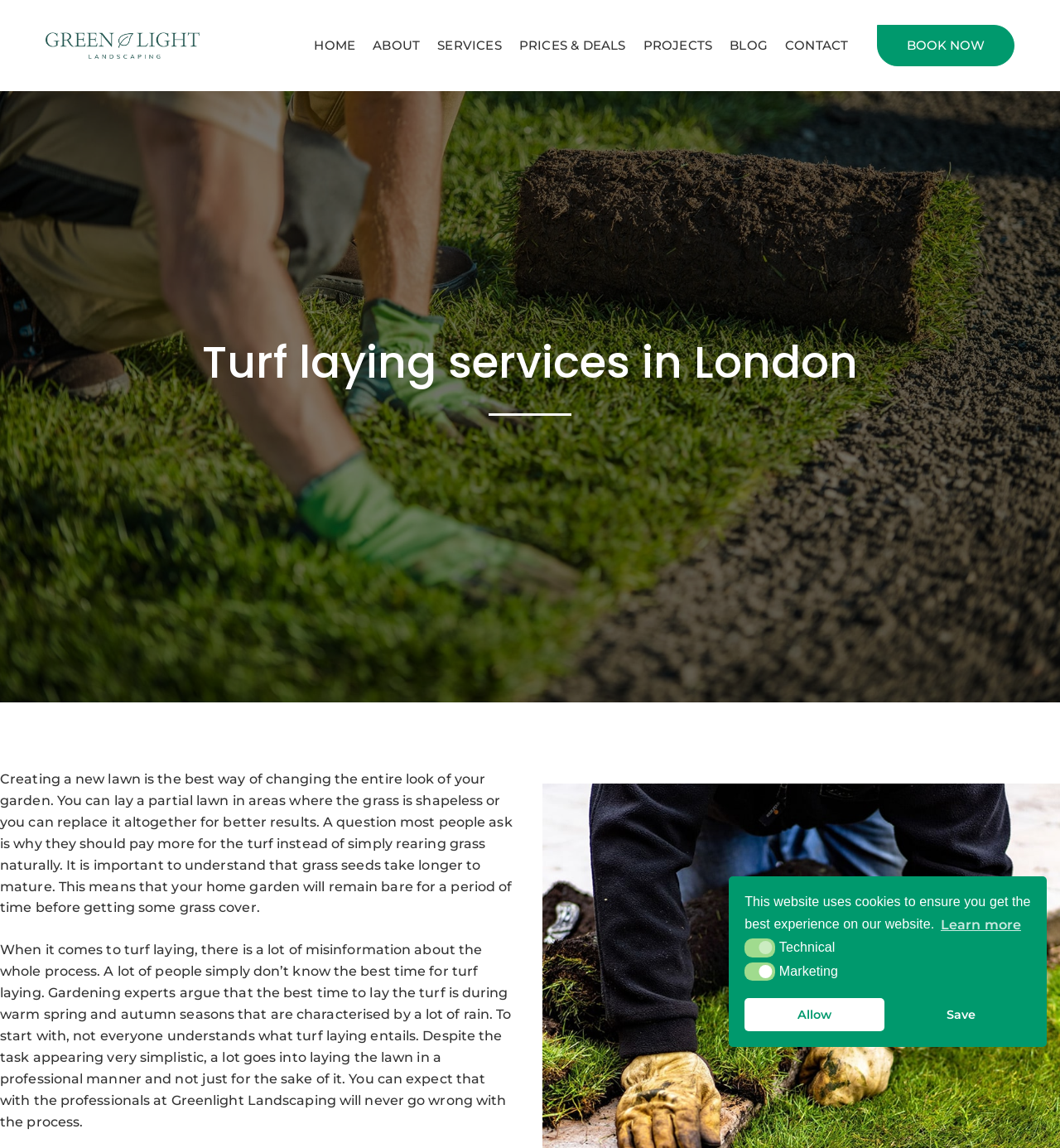Predict the bounding box coordinates of the UI element that matches this description: "Projects". The coordinates should be in the format [left, top, right, bottom] with each value between 0 and 1.

[0.599, 0.022, 0.68, 0.058]